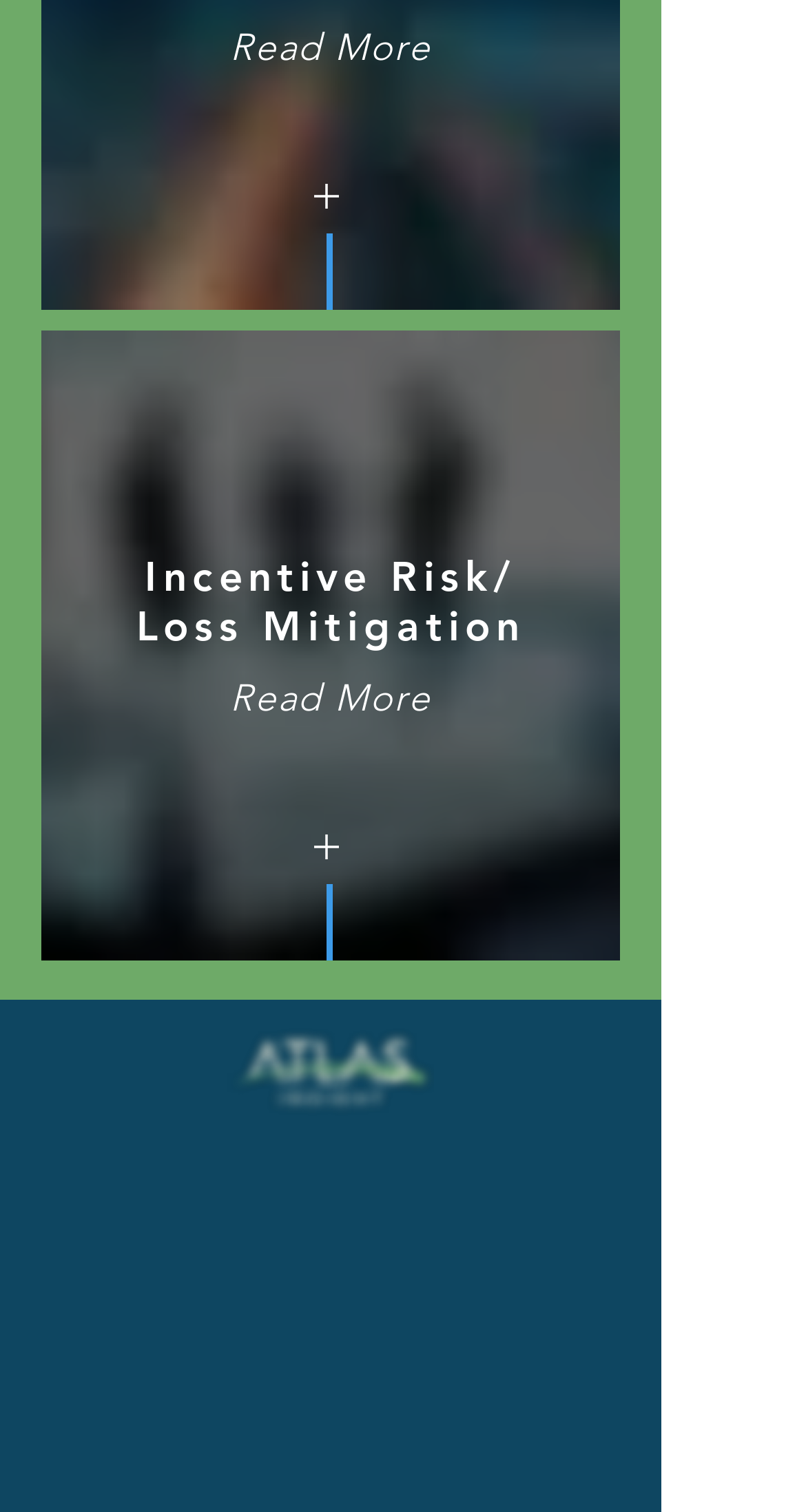For the following element description, predict the bounding box coordinates in the format (top-left x, top-left y, bottom-right x, bottom-right y). All values should be floating point numbers between 0 and 1. Description: Case Studies

[0.101, 0.87, 0.677, 0.915]